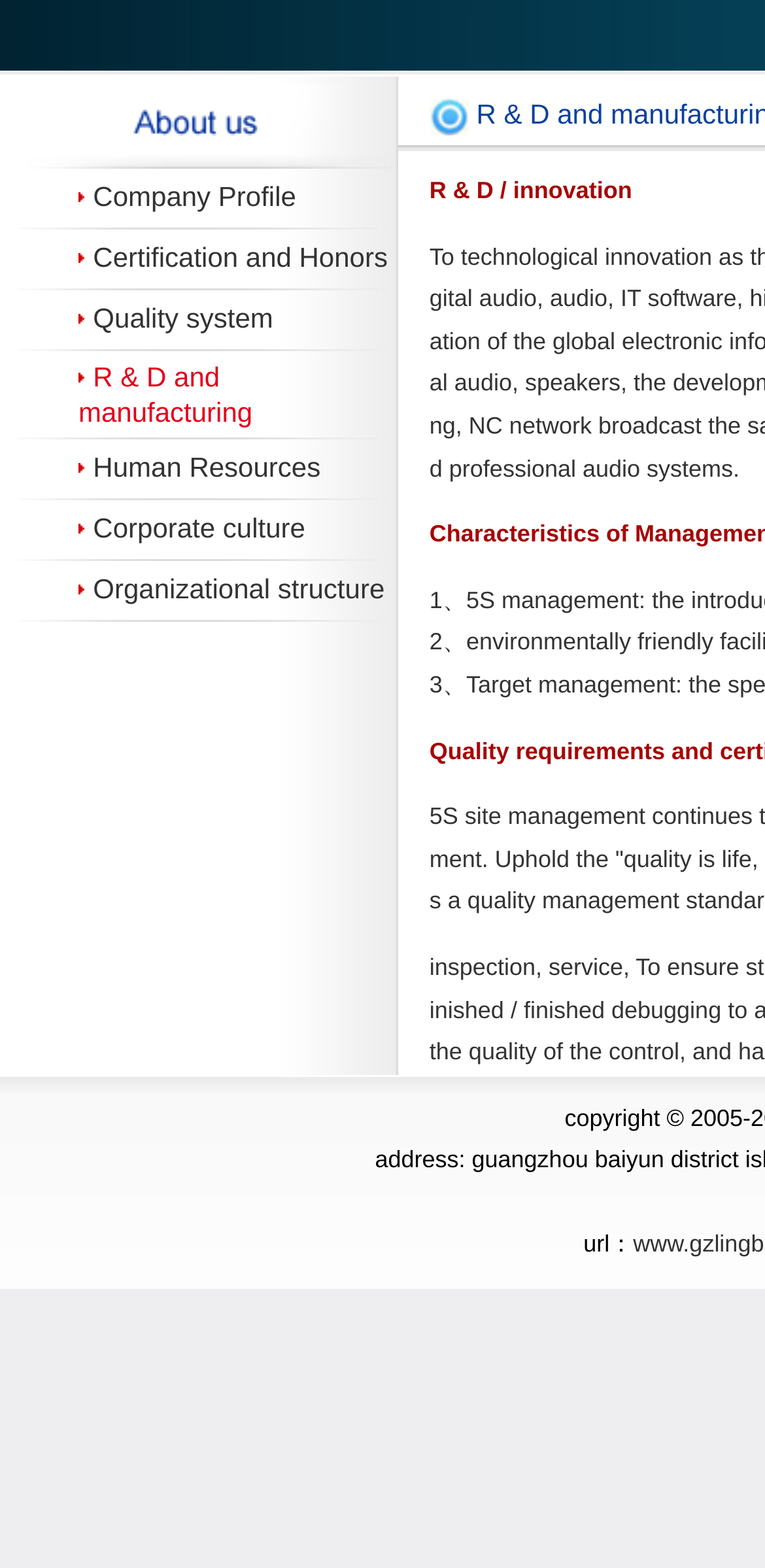Highlight the bounding box of the UI element that corresponds to this description: "Company Profile".

[0.122, 0.115, 0.387, 0.135]